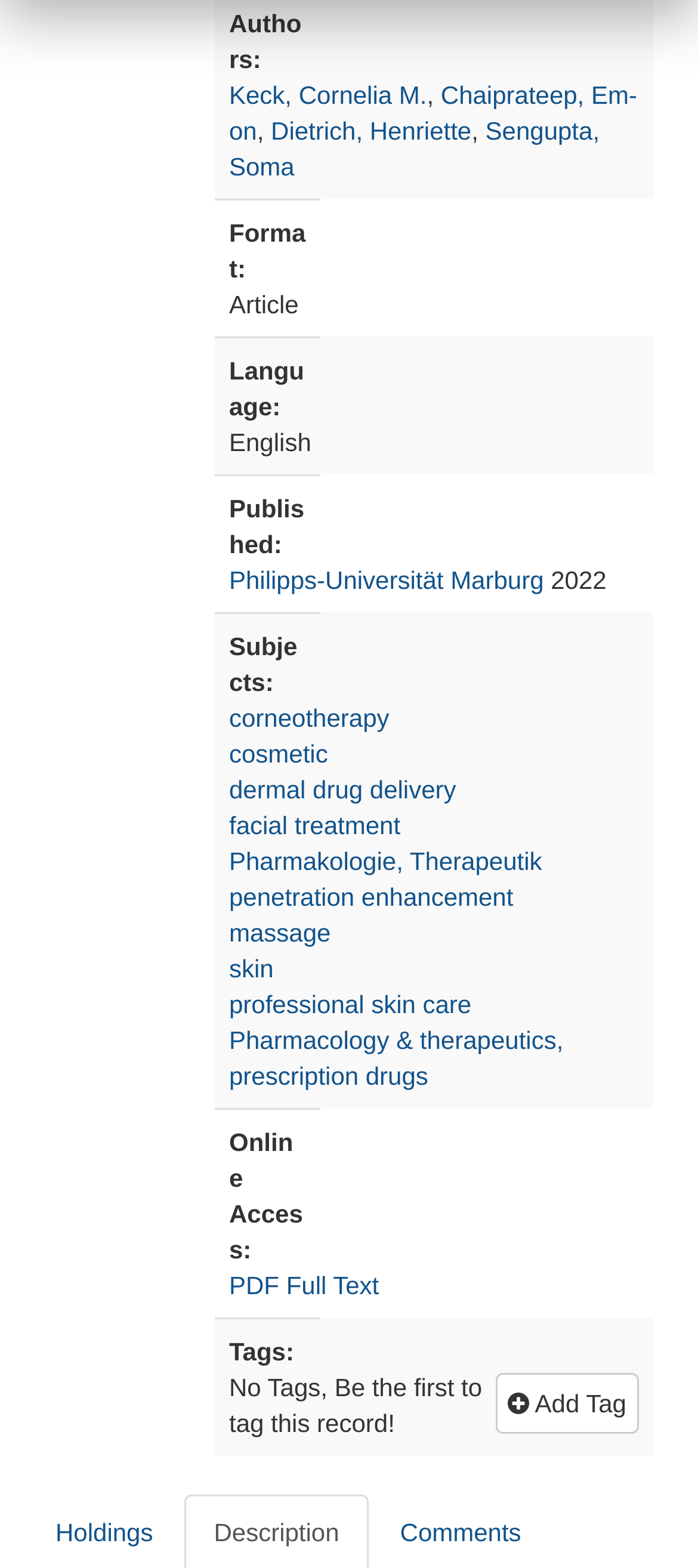Please give a succinct answer to the question in one word or phrase:
What is the publication date of the article?

2022